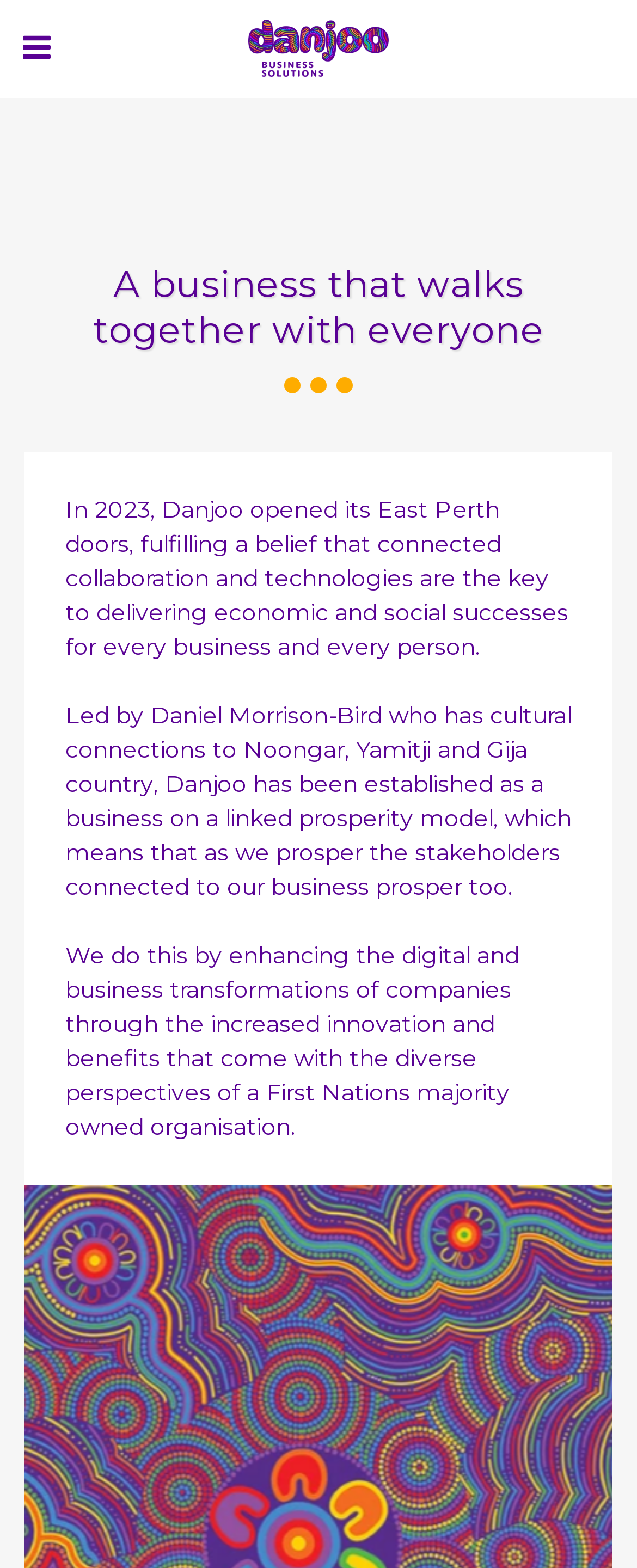Provide an in-depth description of the elements and layout of the webpage.

The webpage is about the story of Danjoo Business Solutions. At the top left, there is a small button with no text. Next to it, on the top center, is a link with the company name "Danjoo Business Solutions" accompanied by a small image with the same name. 

Below the link, there is a heading that reads "A business that walks together with everyone". Underneath the heading, there are three paragraphs of text. The first paragraph explains that Danjoo opened its doors in East Perth in 2023, with a focus on collaboration and technology to deliver economic and social successes. 

The second paragraph is positioned below the first one, and it introduces Daniel Morrison-Bird, the leader of Danjoo, who has cultural connections to Noongar, Yamitji, and Gija country. It explains that Danjoo operates on a linked prosperity model, where the company's success is tied to the prosperity of its stakeholders.

The third paragraph is located below the second one, and it describes how Danjoo enhances digital and business transformations through innovation and diverse perspectives as a First Nations majority-owned organization.